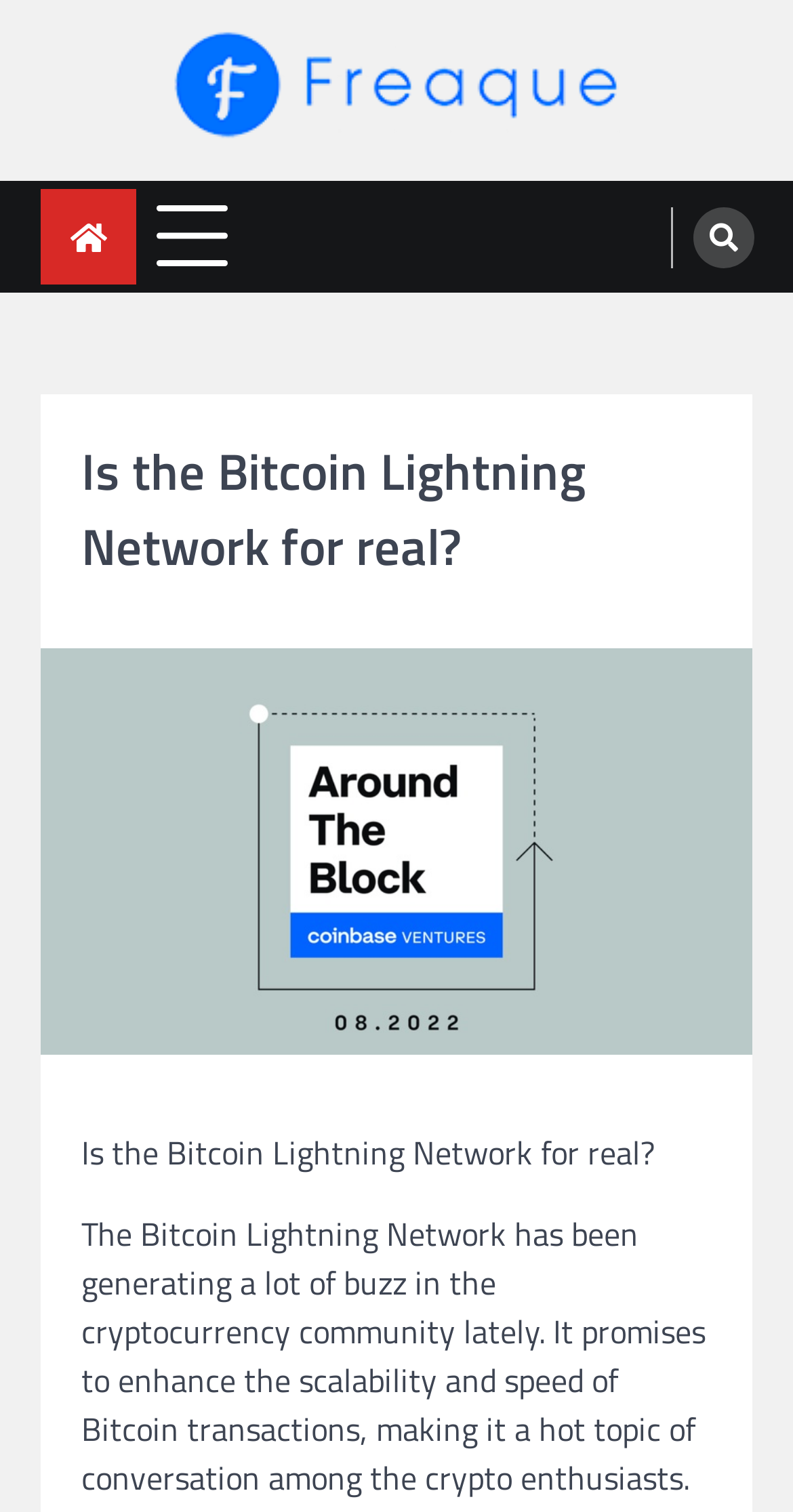What is the font awesome icon used in the link?
Please answer the question as detailed as possible based on the image.

The font awesome icon used in the link at the top right corner of the webpage is 'uf002', which is a search icon.